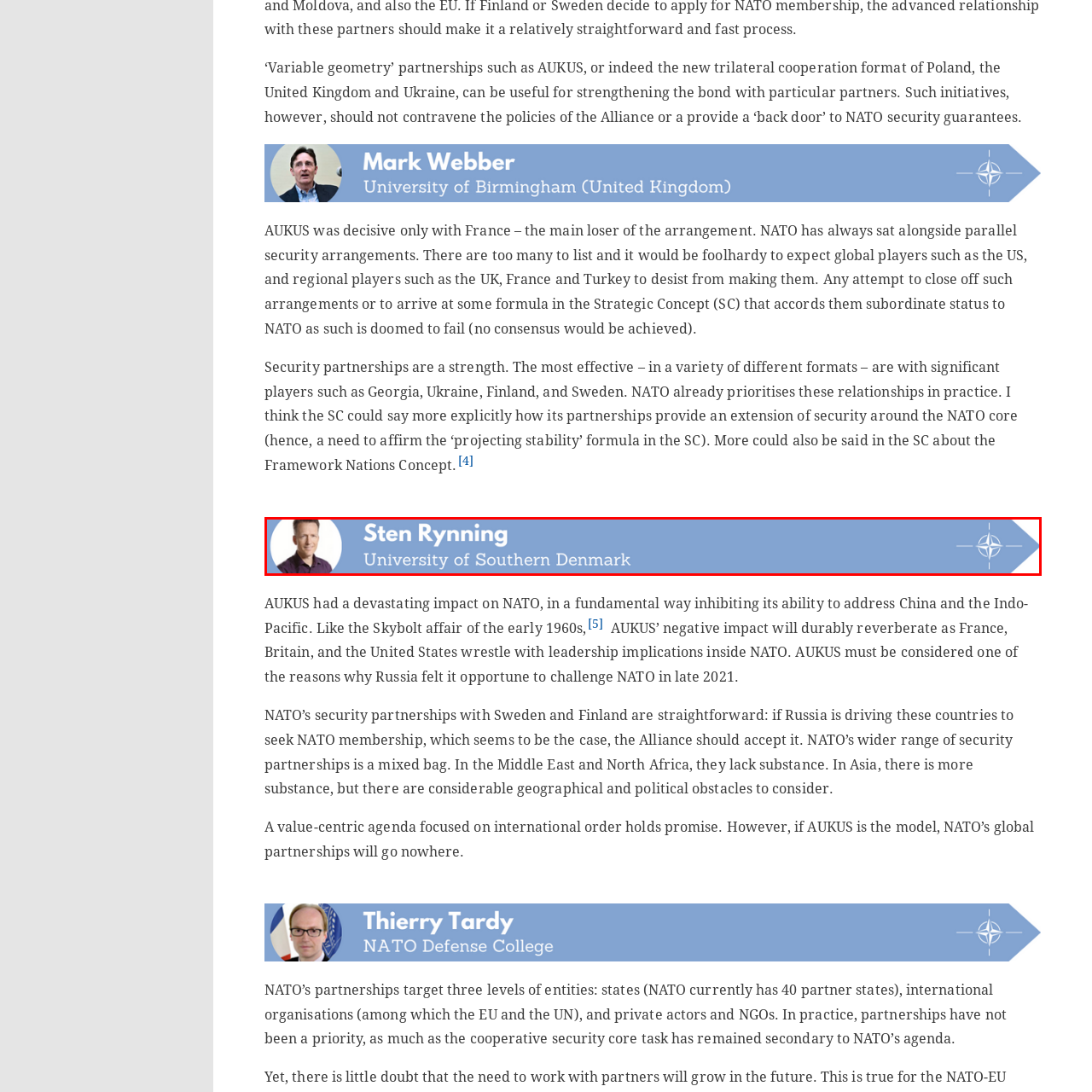Examine the section enclosed by the red box and give a brief answer to the question: What is the tone conveyed by the design of the image?

Professional